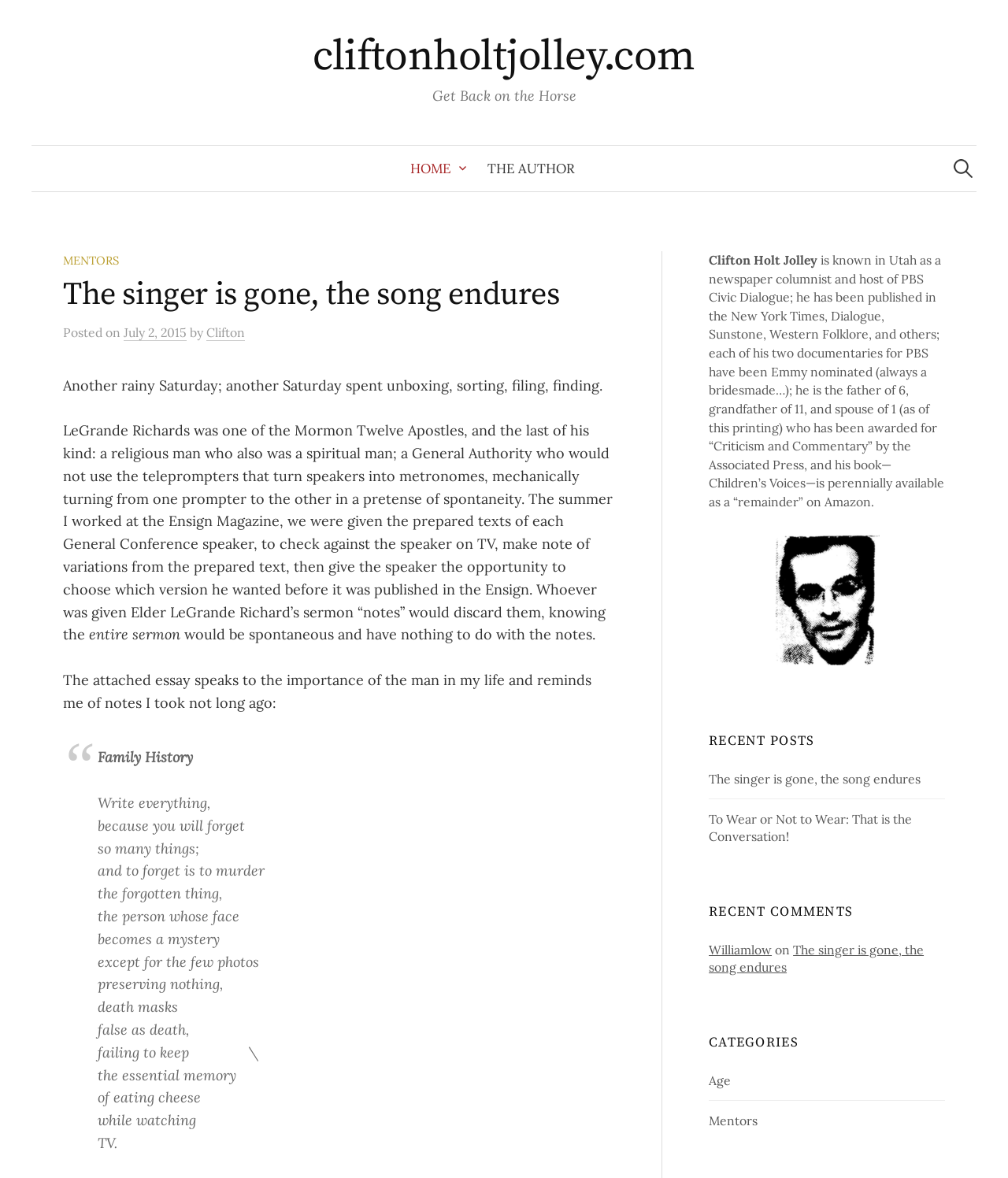Respond to the question below with a single word or phrase:
How many children does the author have?

6